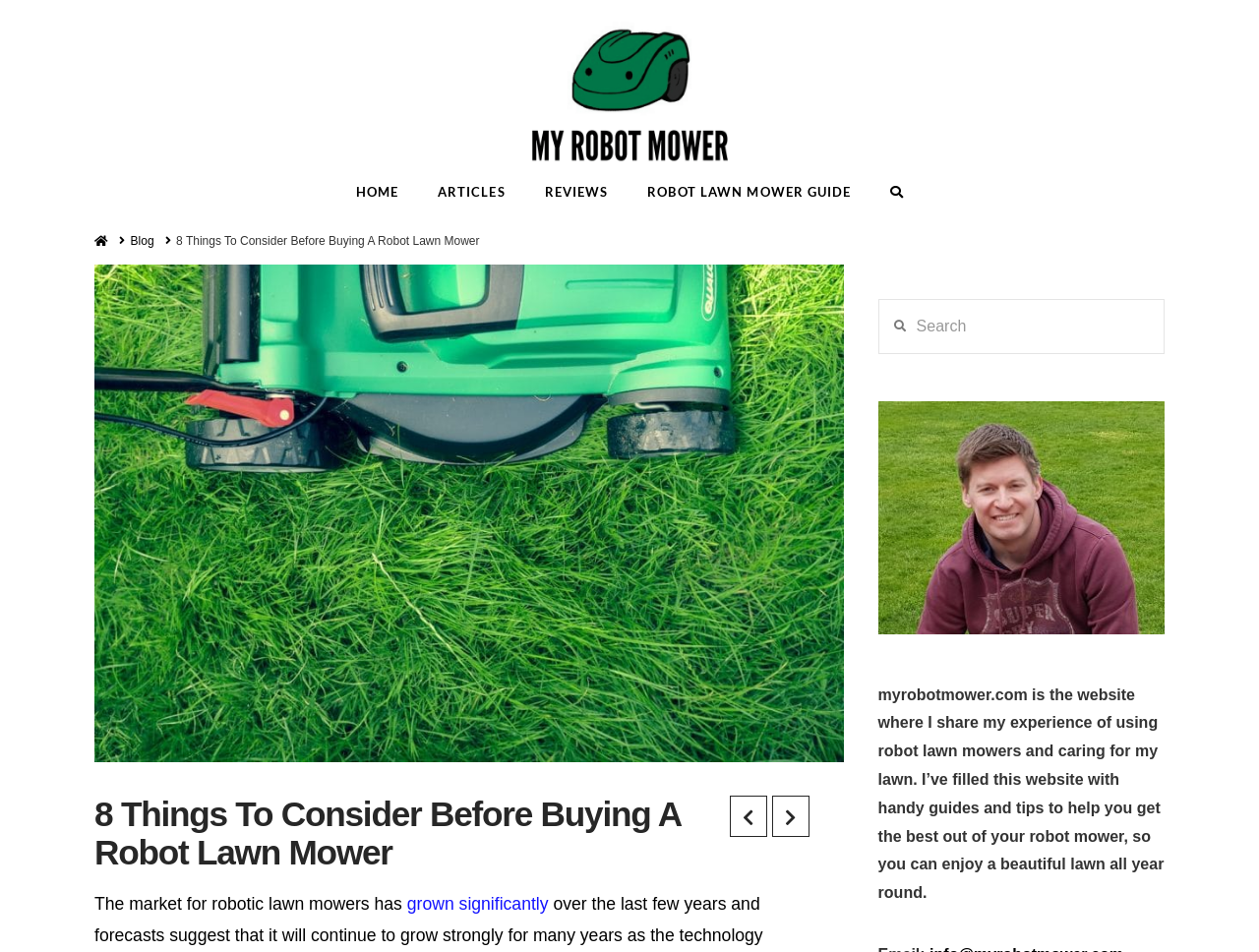Provide a brief response in the form of a single word or phrase:
What is the author's goal for the website?

Help users enjoy a beautiful lawn